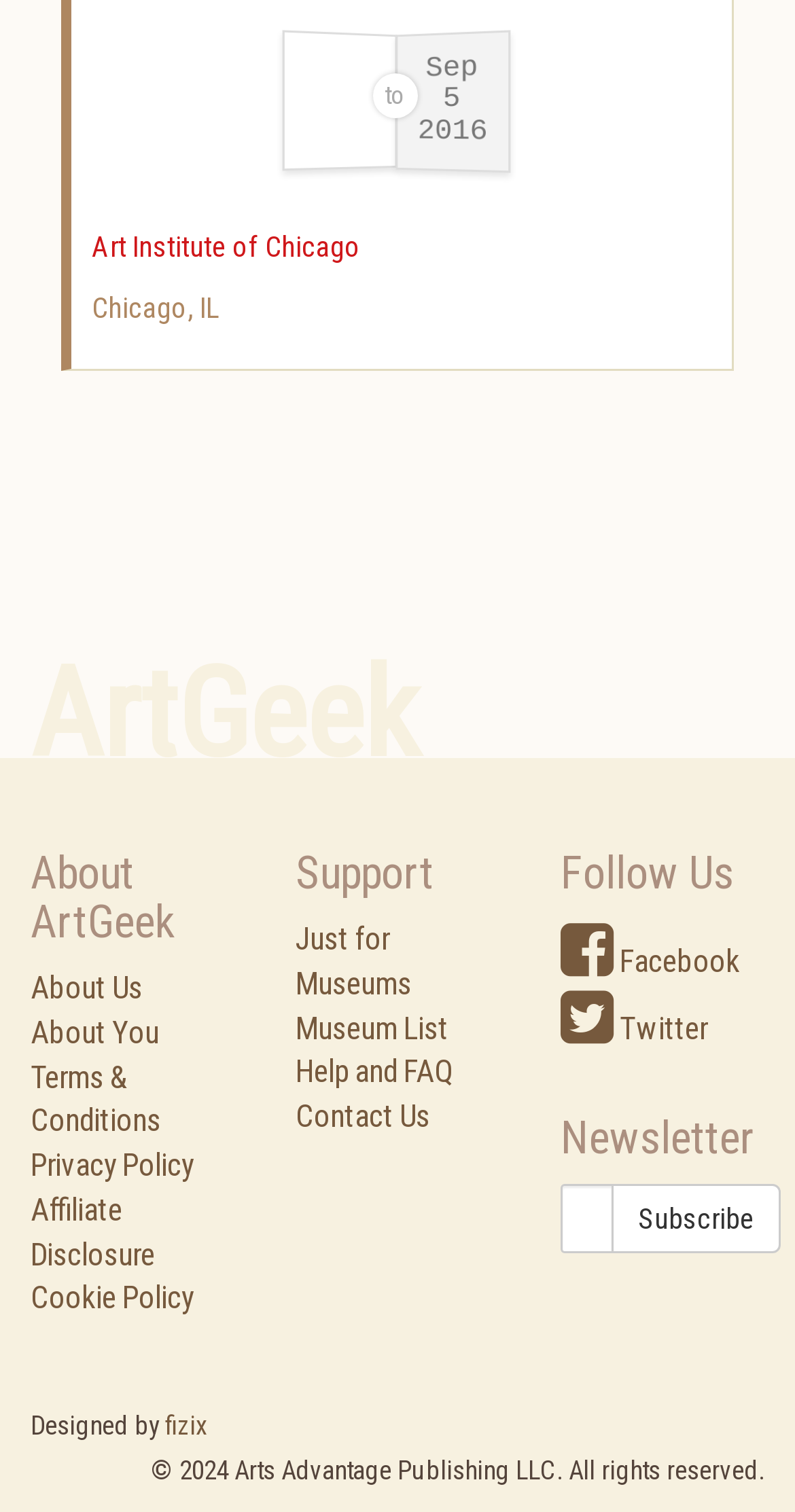Determine the bounding box coordinates for the region that must be clicked to execute the following instruction: "Visit the Art Institute of Chicago".

[0.115, 0.153, 0.454, 0.174]